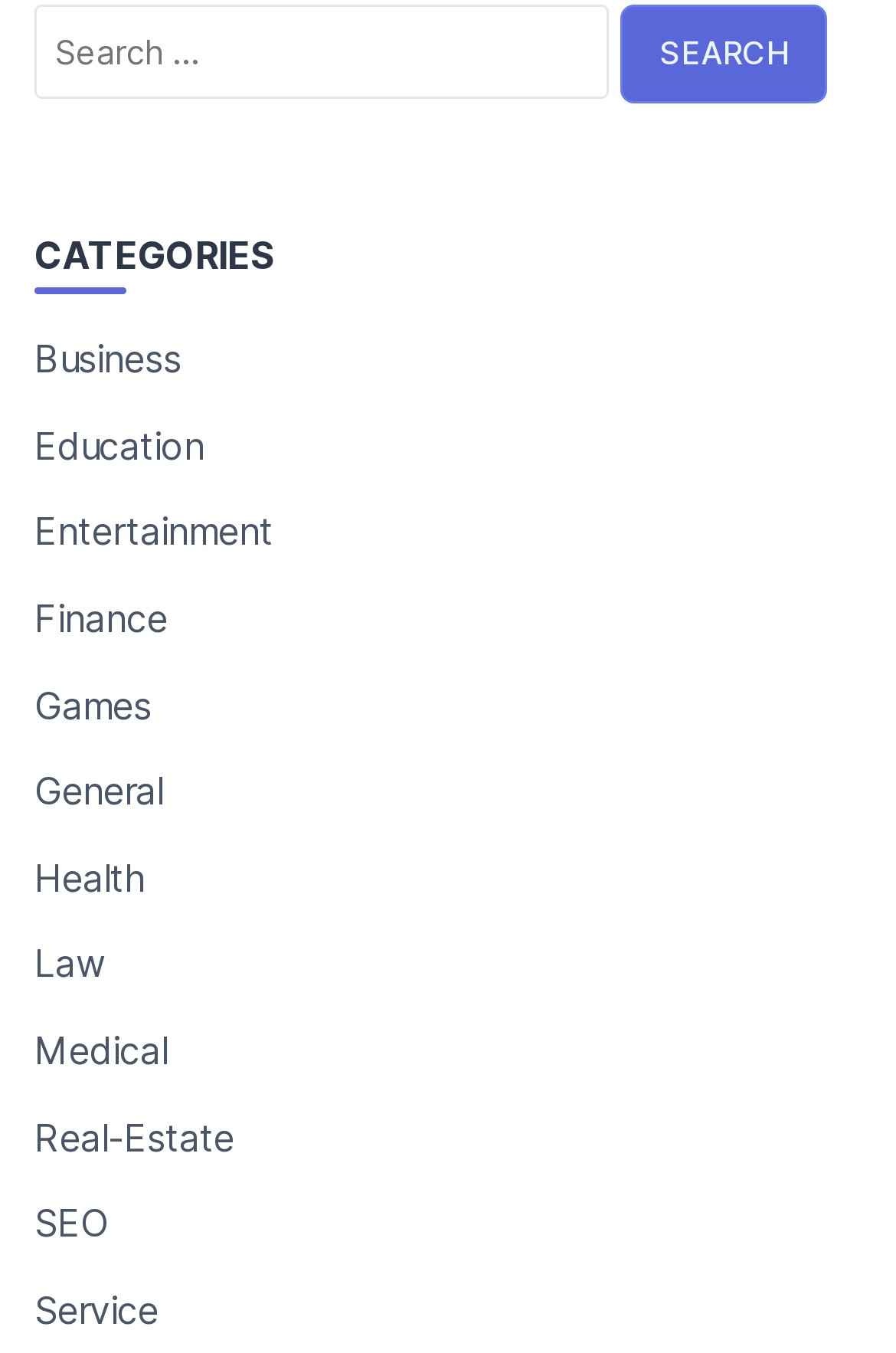What is the last category listed on the webpage?
Look at the image and respond to the question as thoroughly as possible.

The last category listed on the webpage is 'Service', which is located at the bottom of the list of categories. This can be determined by examining the vertical position of the category links, with 'Service' having the largest y2 coordinate.